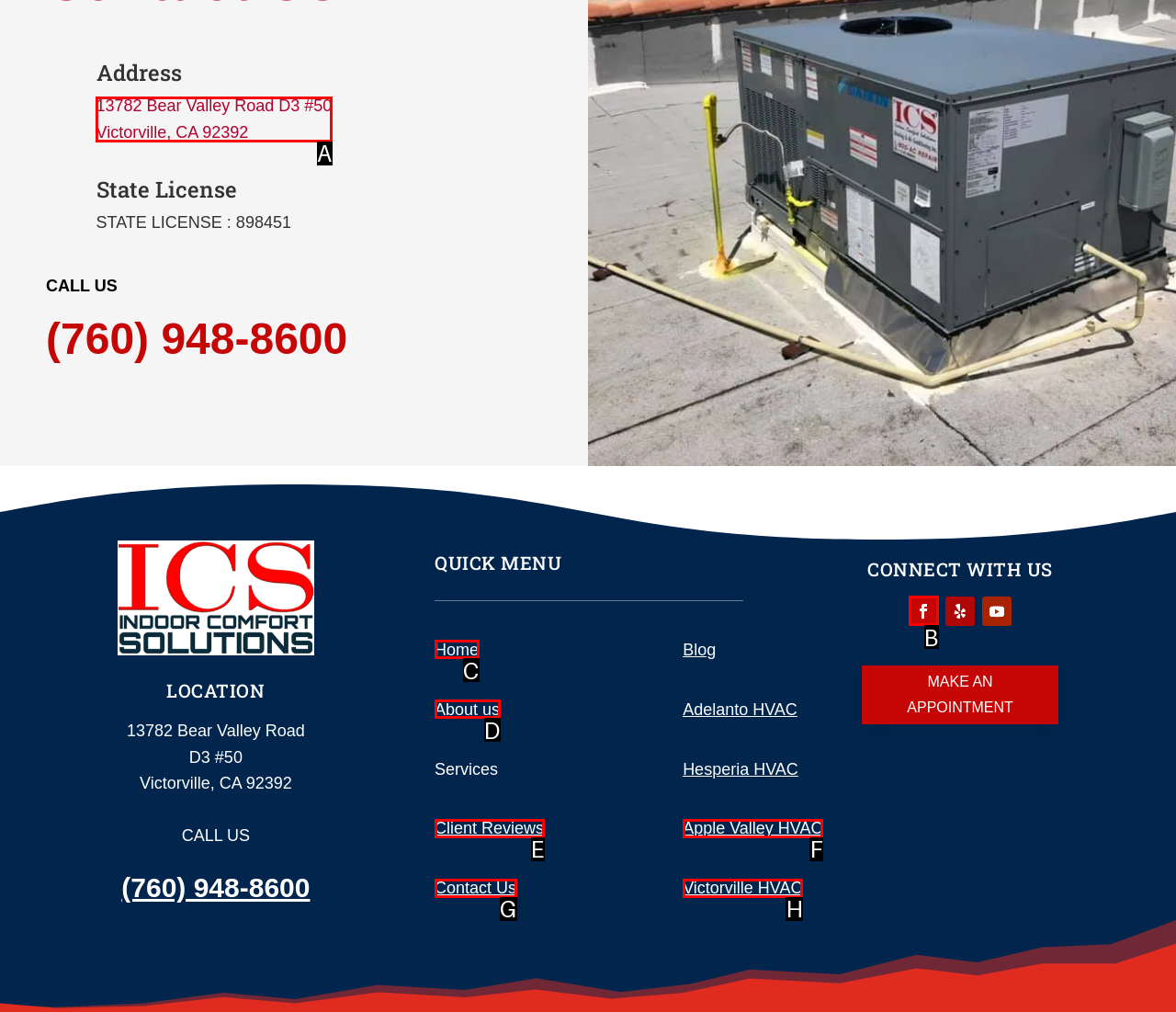Select the appropriate option that fits: About us
Reply with the letter of the correct choice.

D